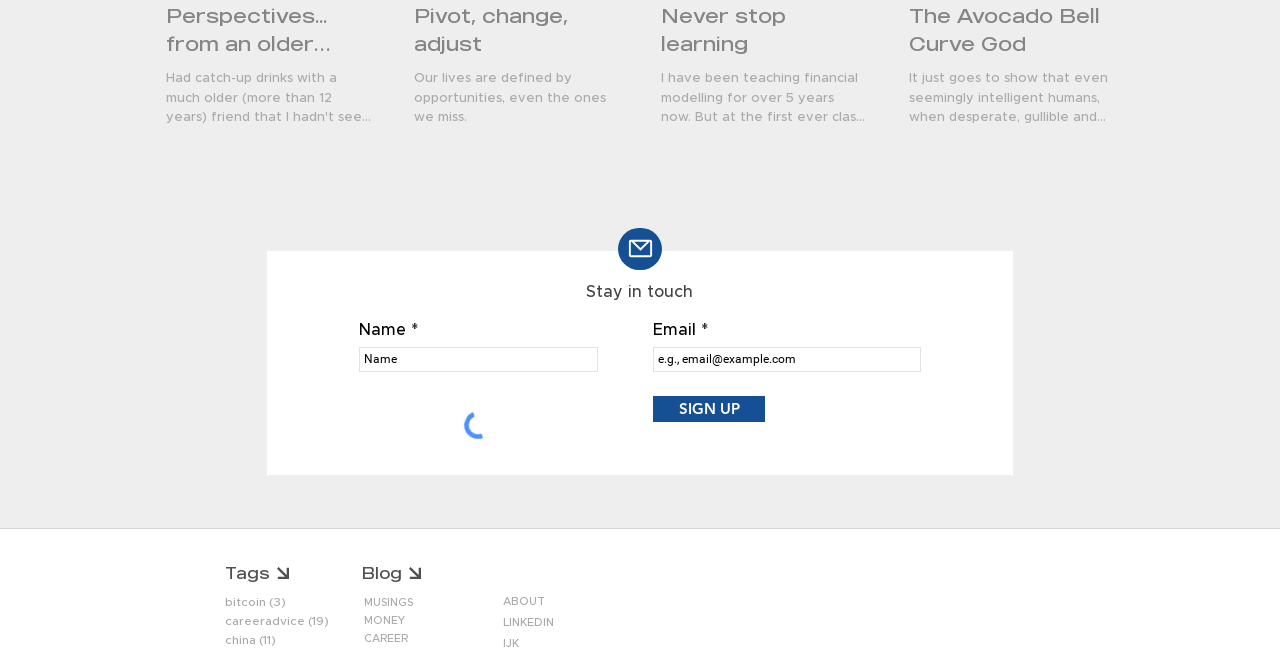Reply to the question with a single word or phrase:
What is the topic of the link 'The Avocado Bell Curve God'?

Unknown